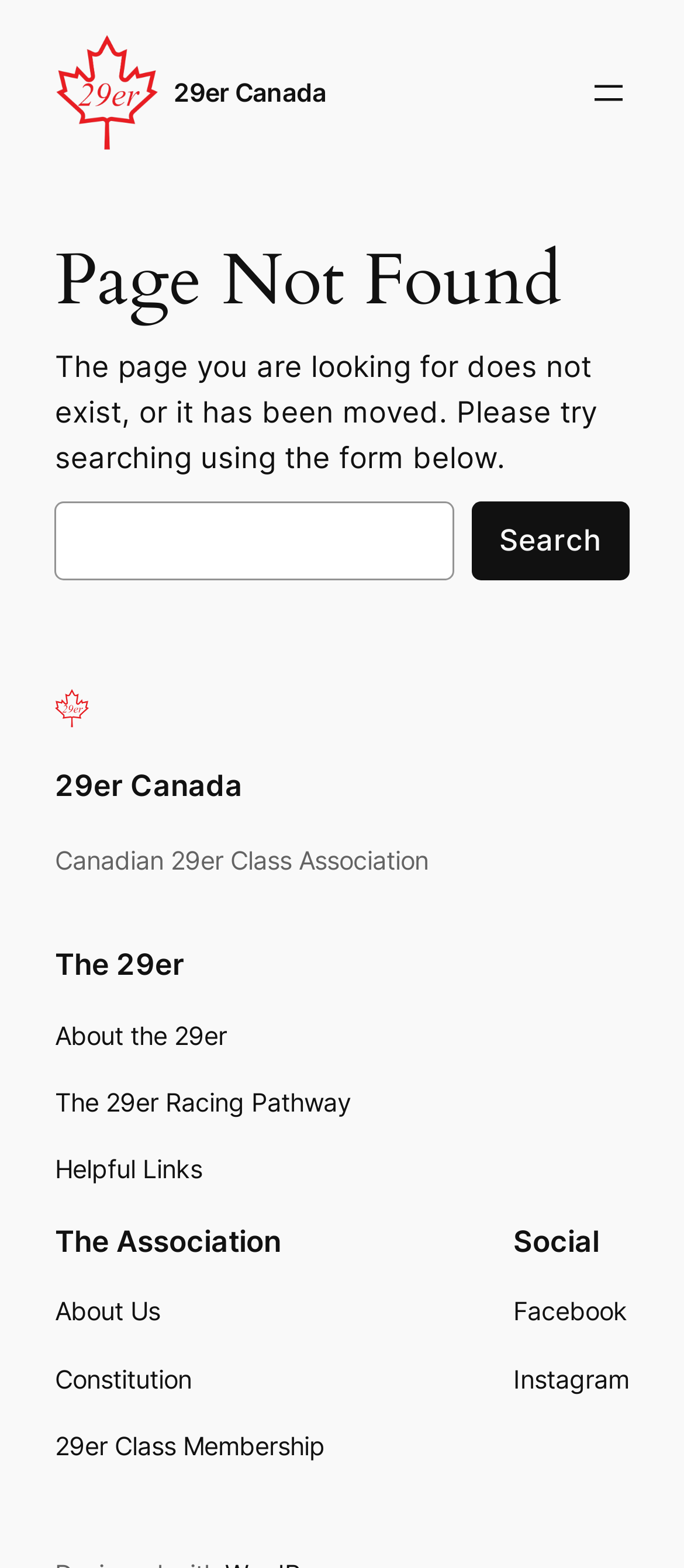Ascertain the bounding box coordinates for the UI element detailed here: "Laboratory". The coordinates should be provided as [left, top, right, bottom] with each value being a float between 0 and 1.

None